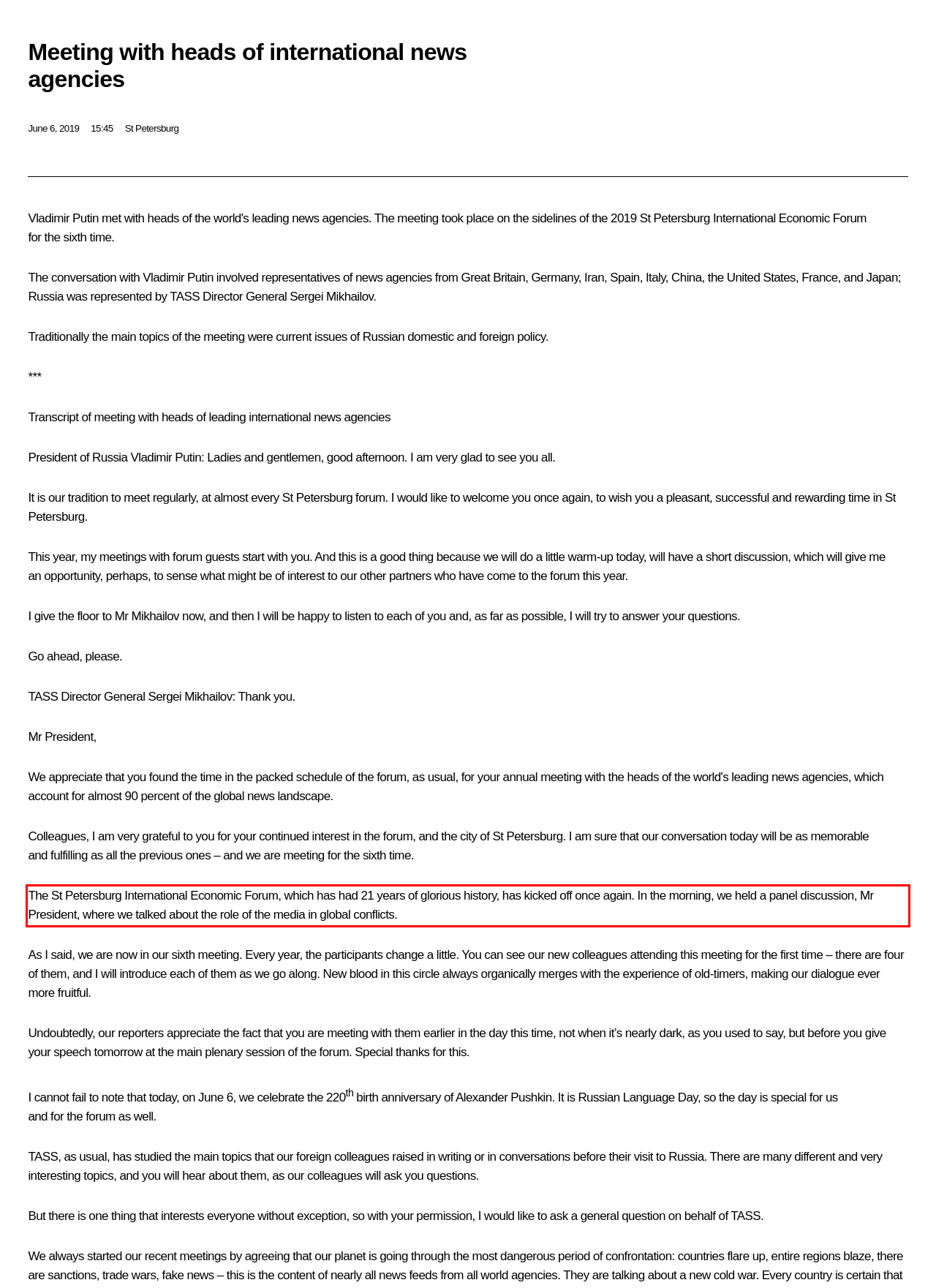You have a screenshot of a webpage with a red bounding box. Use OCR to generate the text contained within this red rectangle.

The St Petersburg International Economic Forum, which has had 21 years of glorious history, has kicked off once again. In the morning, we held a panel discussion, Mr President, where we talked about the role of the media in global conflicts.